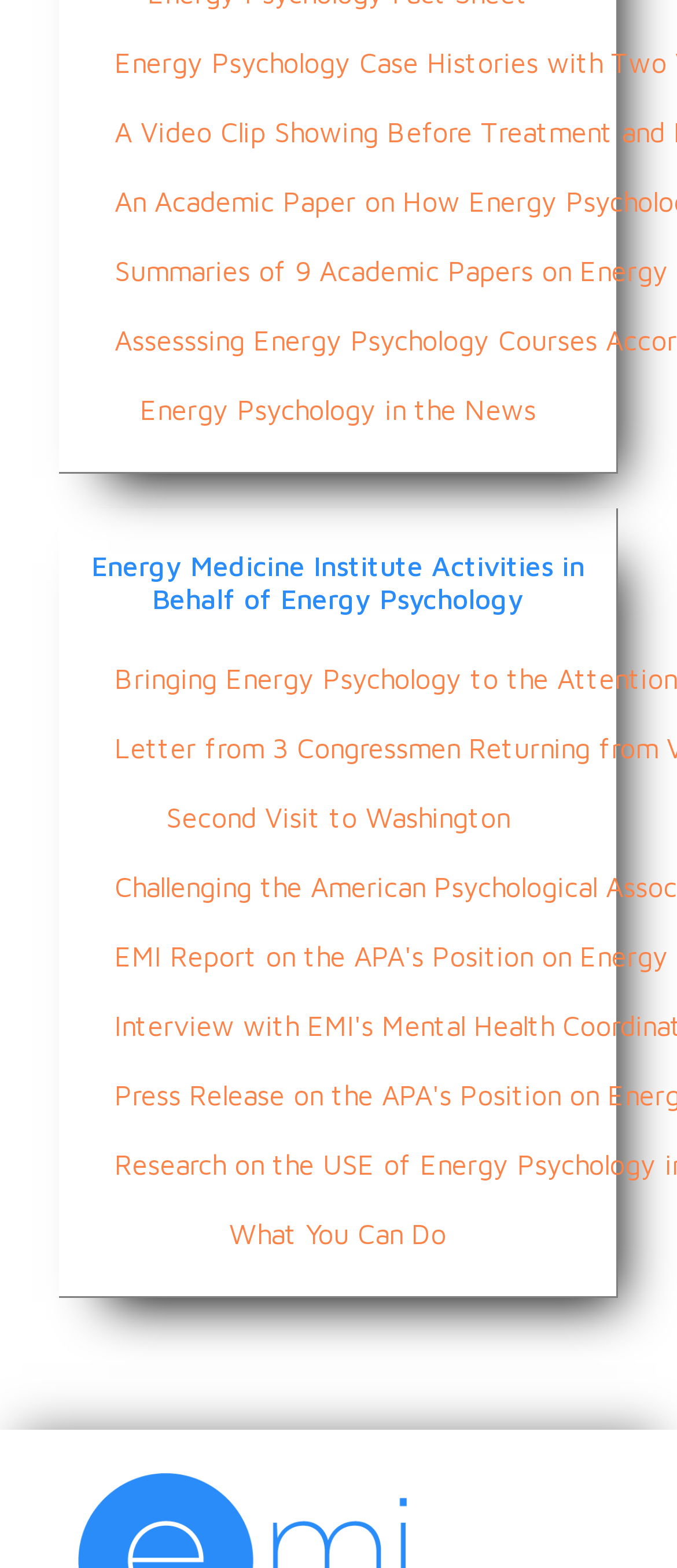Answer the question with a brief word or phrase:
Is there a call to action on the webpage?

Yes